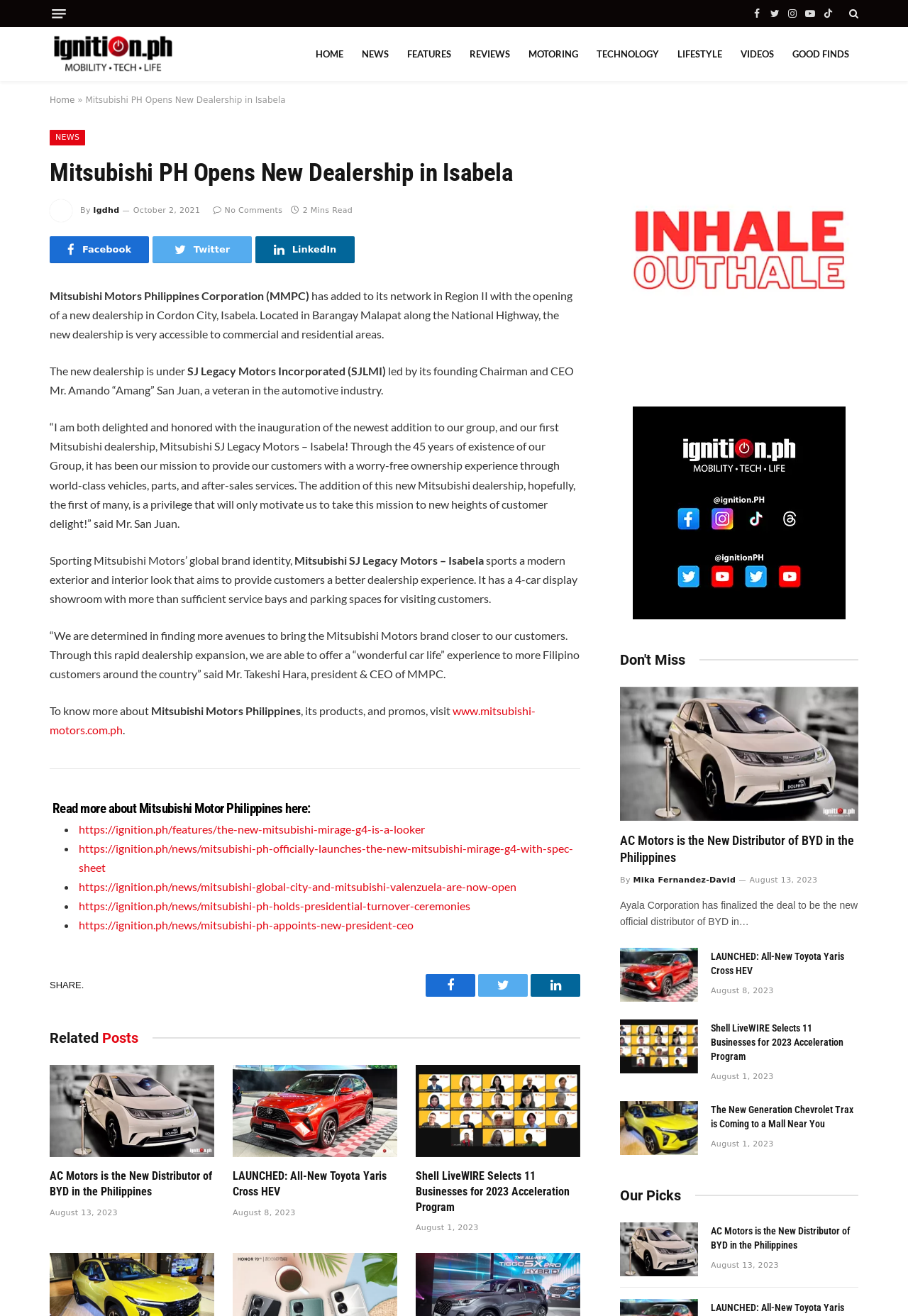Determine the bounding box coordinates of the area to click in order to meet this instruction: "Click on the 'NEWS' link".

[0.388, 0.02, 0.438, 0.061]